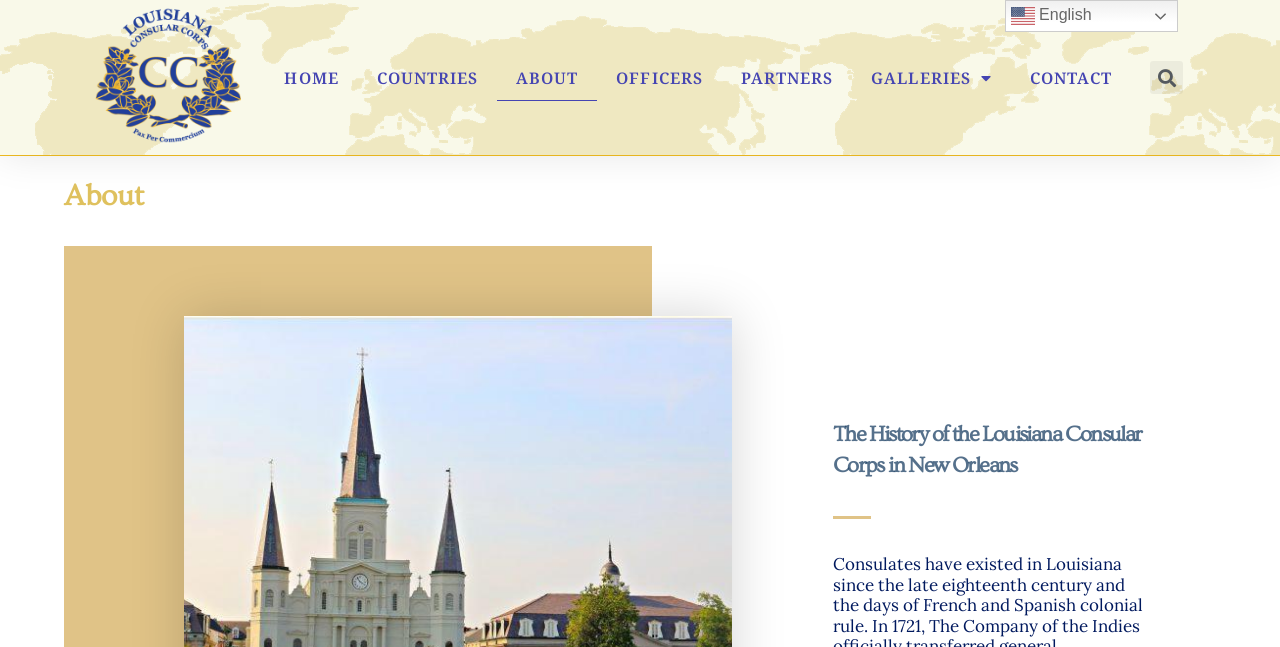Please find the bounding box coordinates of the clickable region needed to complete the following instruction: "view galleries". The bounding box coordinates must consist of four float numbers between 0 and 1, i.e., [left, top, right, bottom].

[0.666, 0.084, 0.79, 0.155]